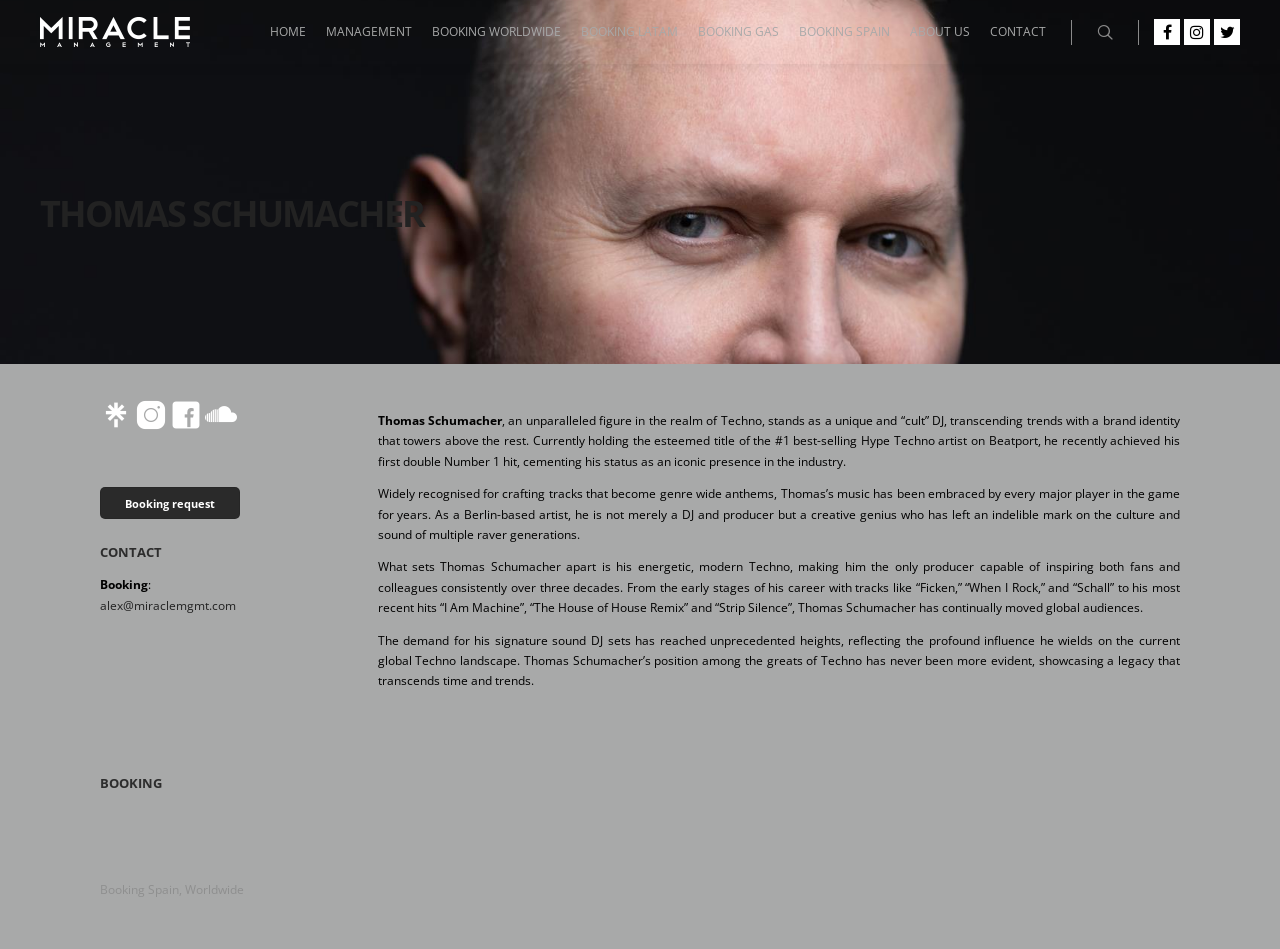Provide the bounding box coordinates in the format (top-left x, top-left y, bottom-right x, bottom-right y). All values are floating point numbers between 0 and 1. Determine the bounding box coordinate of the UI element described as: alt="Siguenos en Instagram" title="Instagram"

[0.105, 0.44, 0.13, 0.458]